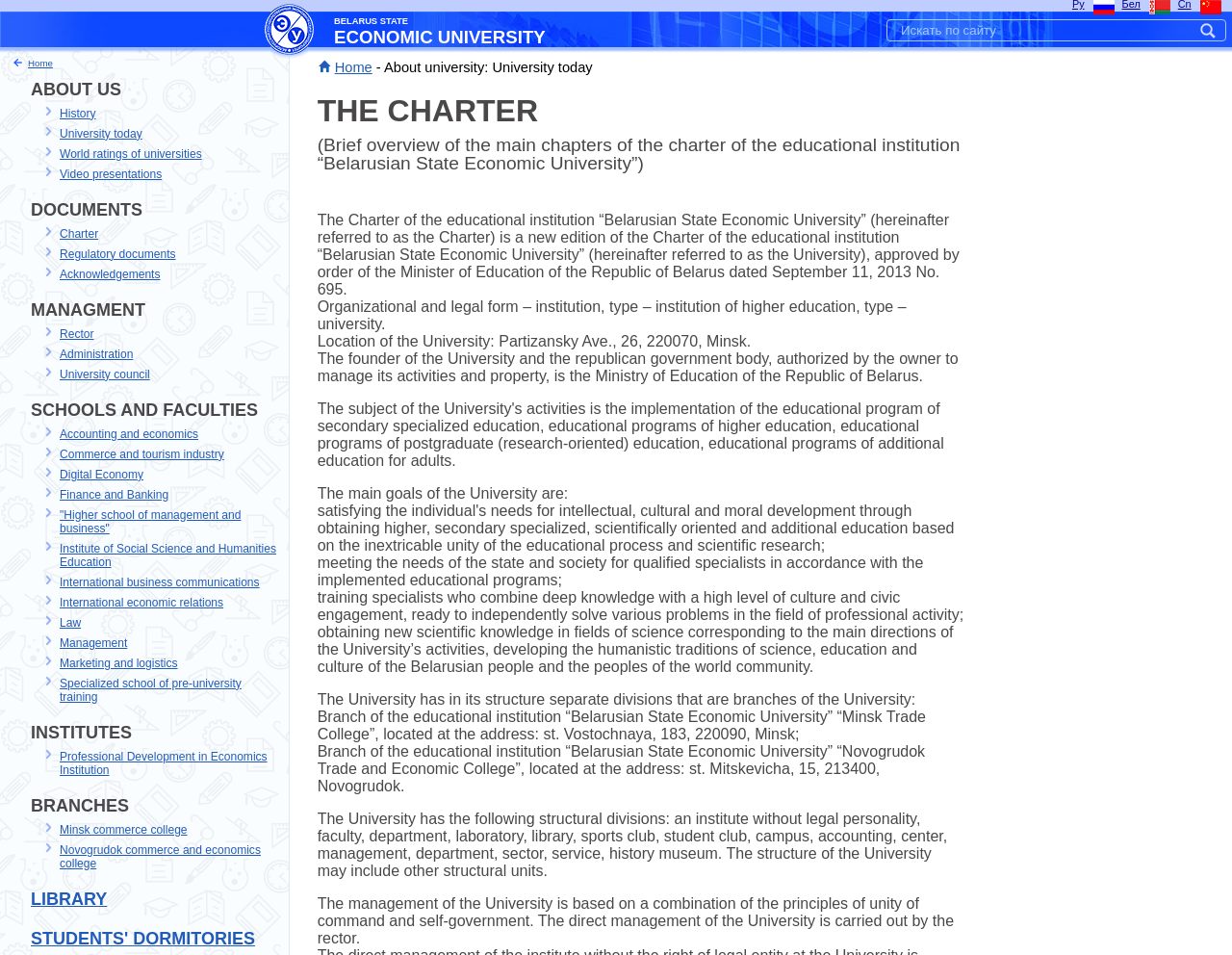What is the location of the university? Based on the screenshot, please respond with a single word or phrase.

Partizansky Ave., 26, 220070, Minsk